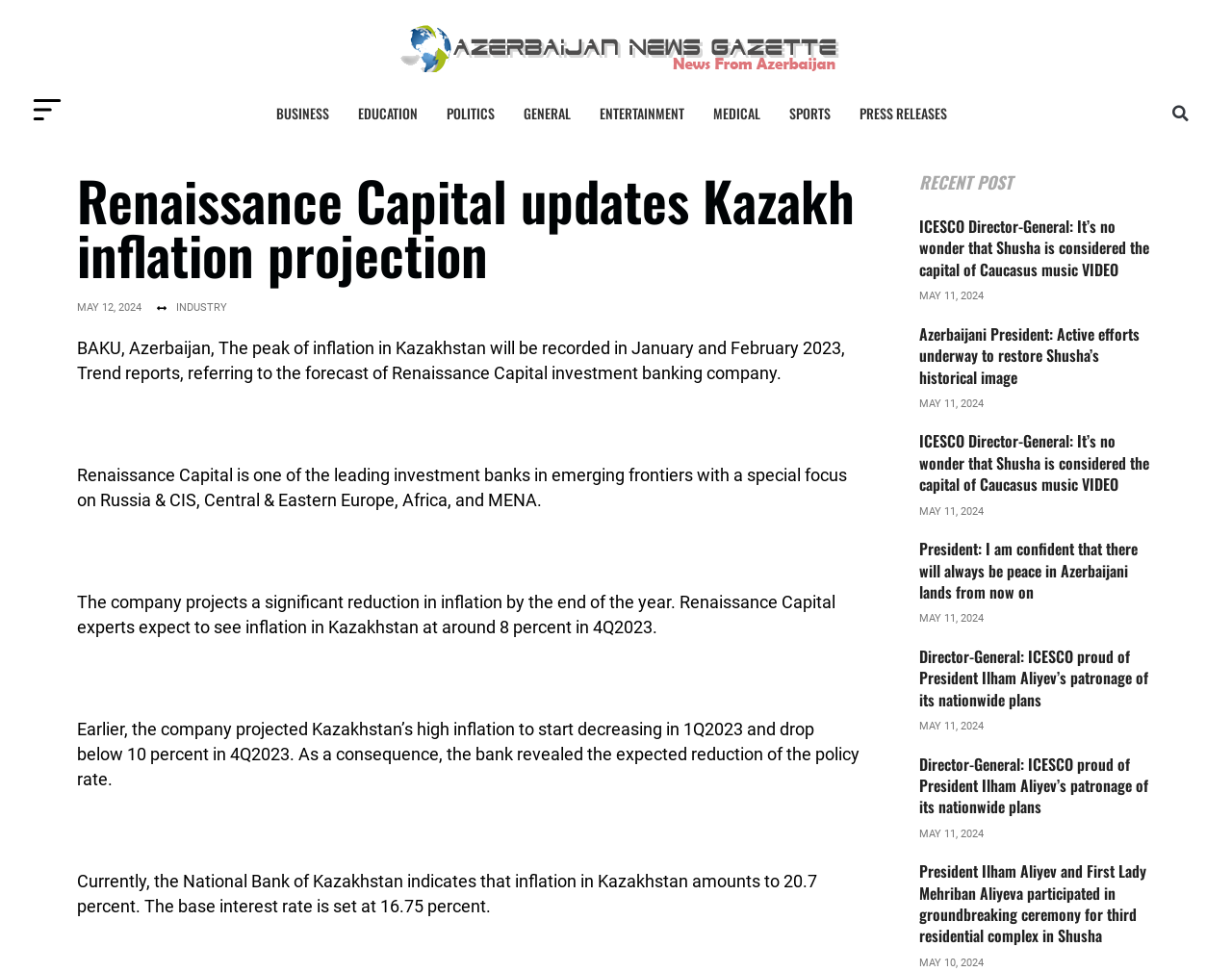Extract the bounding box coordinates for the described element: "Wholesale". The coordinates should be represented as four float numbers between 0 and 1: [left, top, right, bottom].

None